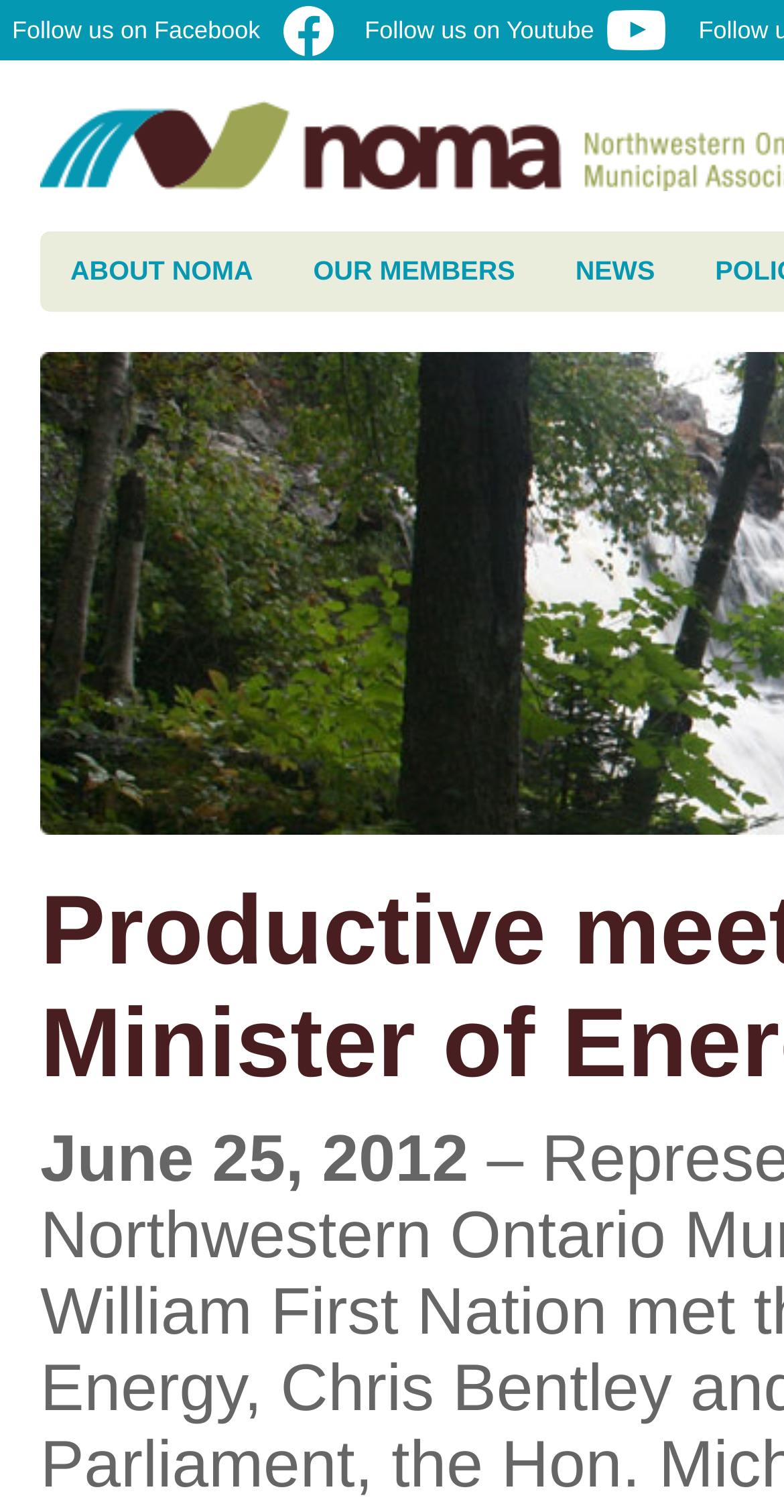Give a detailed explanation of the elements present on the webpage.

The webpage appears to be related to the Northwestern Ontario Municipal Association (NOMA). At the top, there are three social media links: "Follow us on Facebook" and "Follow us on Youtube", each accompanied by an image. The Facebook link is located on the left, while the Youtube link is on the right.

Below the social media links, there is a navigation menu with three main links: "ABOUT NOMA", "OUR MEMBERS", and "NEWS". These links are horizontally aligned, with "ABOUT NOMA" on the left, "OUR MEMBERS" in the middle, and "NEWS" on the right.

The main content of the webpage is a news article or press release, dated June 25, 2012. The article's title or headline is not explicitly mentioned, but the meta description suggests that it is about a meeting between representatives of the City of Thunder Bay, NOMA, and Fort William First Nation with the Ontario Minister of Energy.